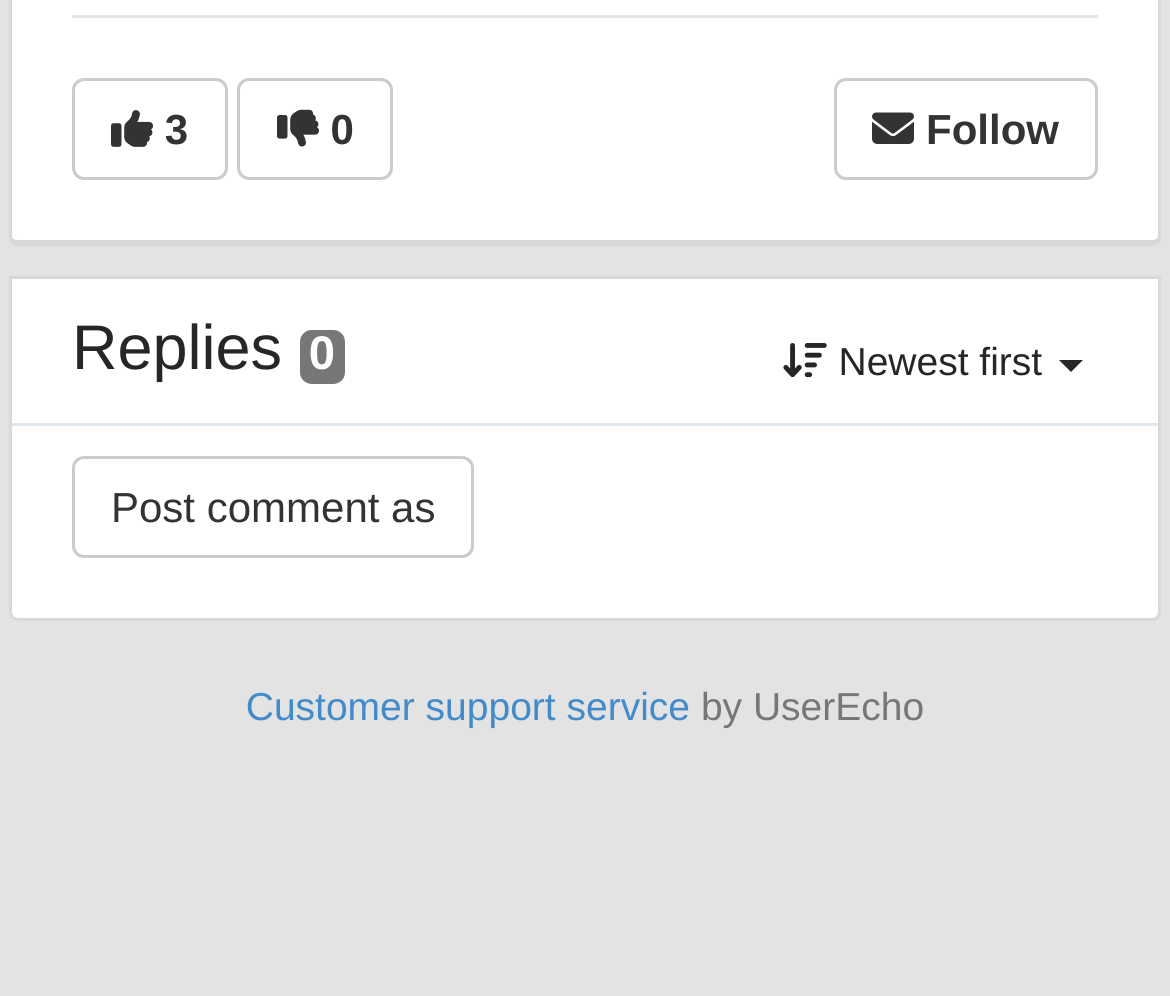Specify the bounding box coordinates (top-left x, top-left y, bottom-right x, bottom-right y) of the UI element in the screenshot that matches this description: Newest first

[0.656, 0.307, 0.938, 0.424]